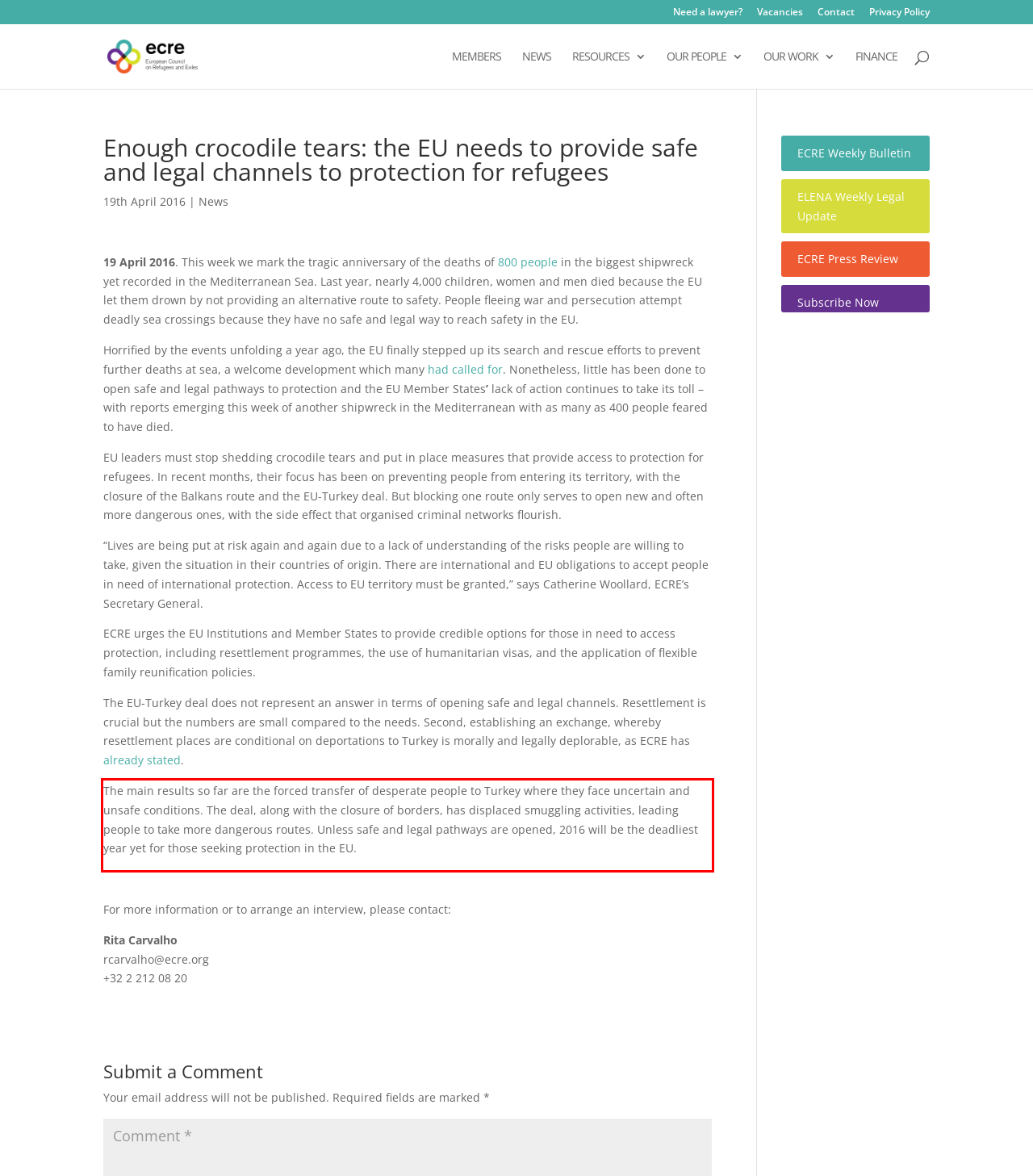Please identify and extract the text from the UI element that is surrounded by a red bounding box in the provided webpage screenshot.

The main results so far are the forced transfer of desperate people to Turkey where they face uncertain and unsafe conditions. The deal, along with the closure of borders, has displaced smuggling activities, leading people to take more dangerous routes. Unless safe and legal pathways are opened, 2016 will be the deadliest year yet for those seeking protection in the EU.